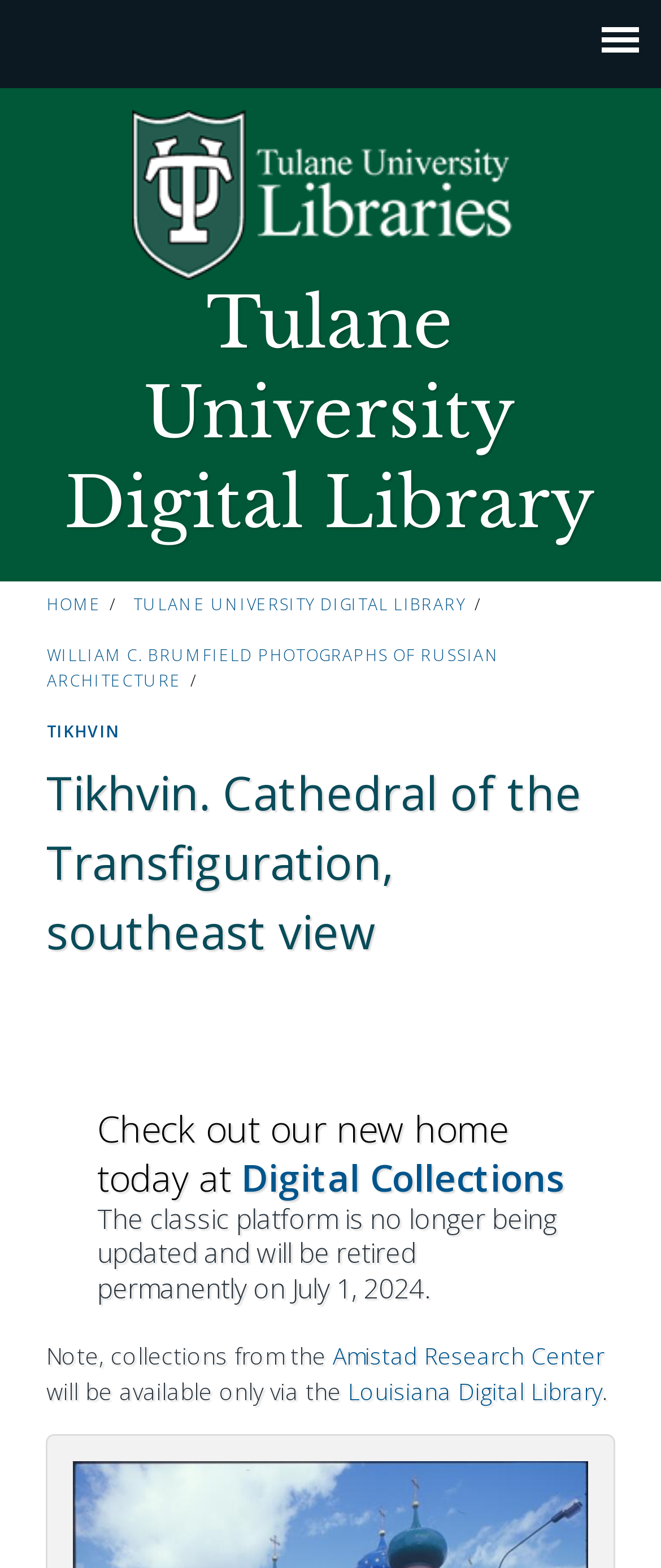Find and provide the bounding box coordinates for the UI element described here: "Digital Collections". The coordinates should be given as four float numbers between 0 and 1: [left, top, right, bottom].

[0.365, 0.735, 0.852, 0.766]